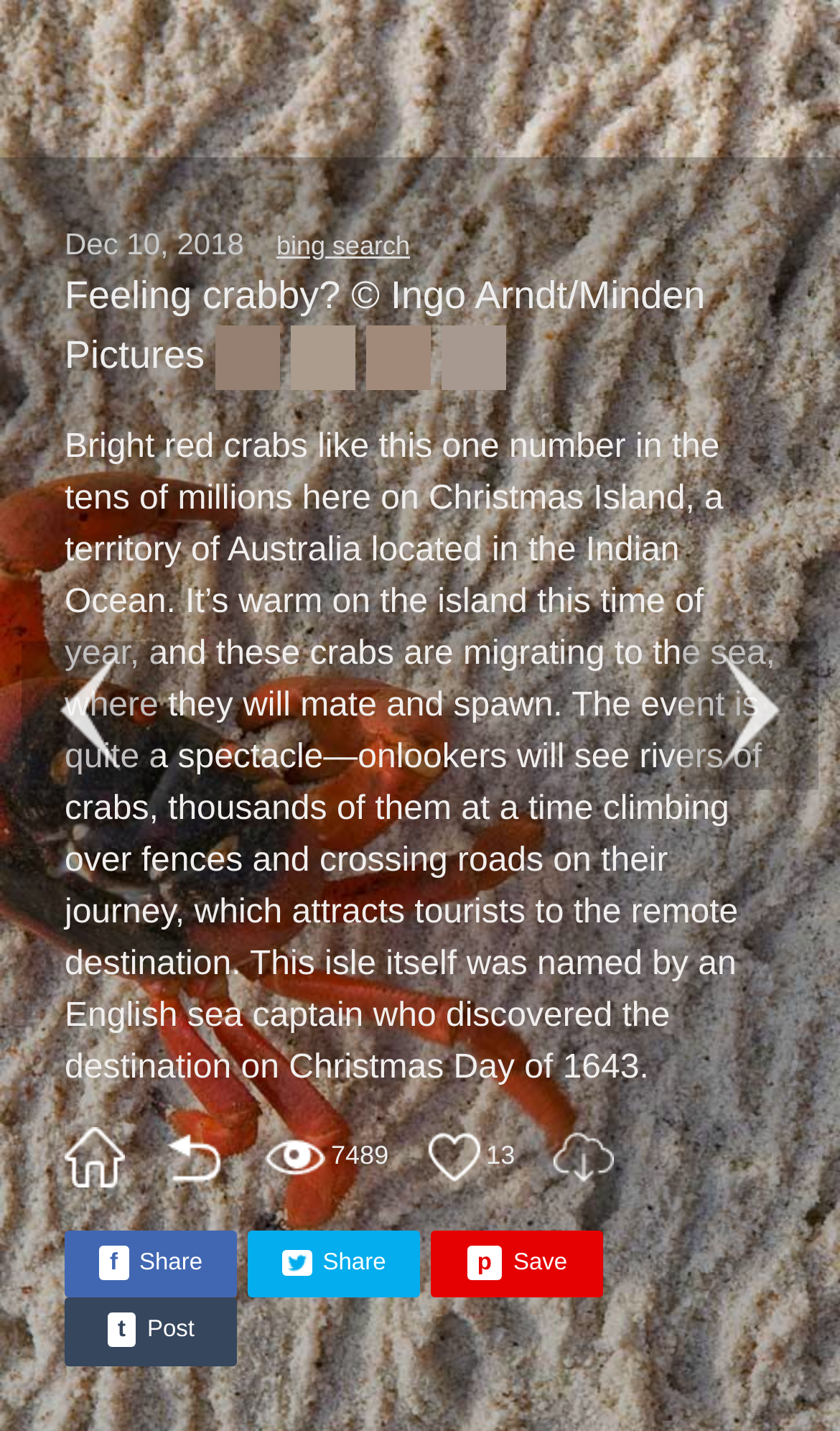Please reply to the following question using a single word or phrase: 
What is the resolution of the downloadable image?

1920x1080